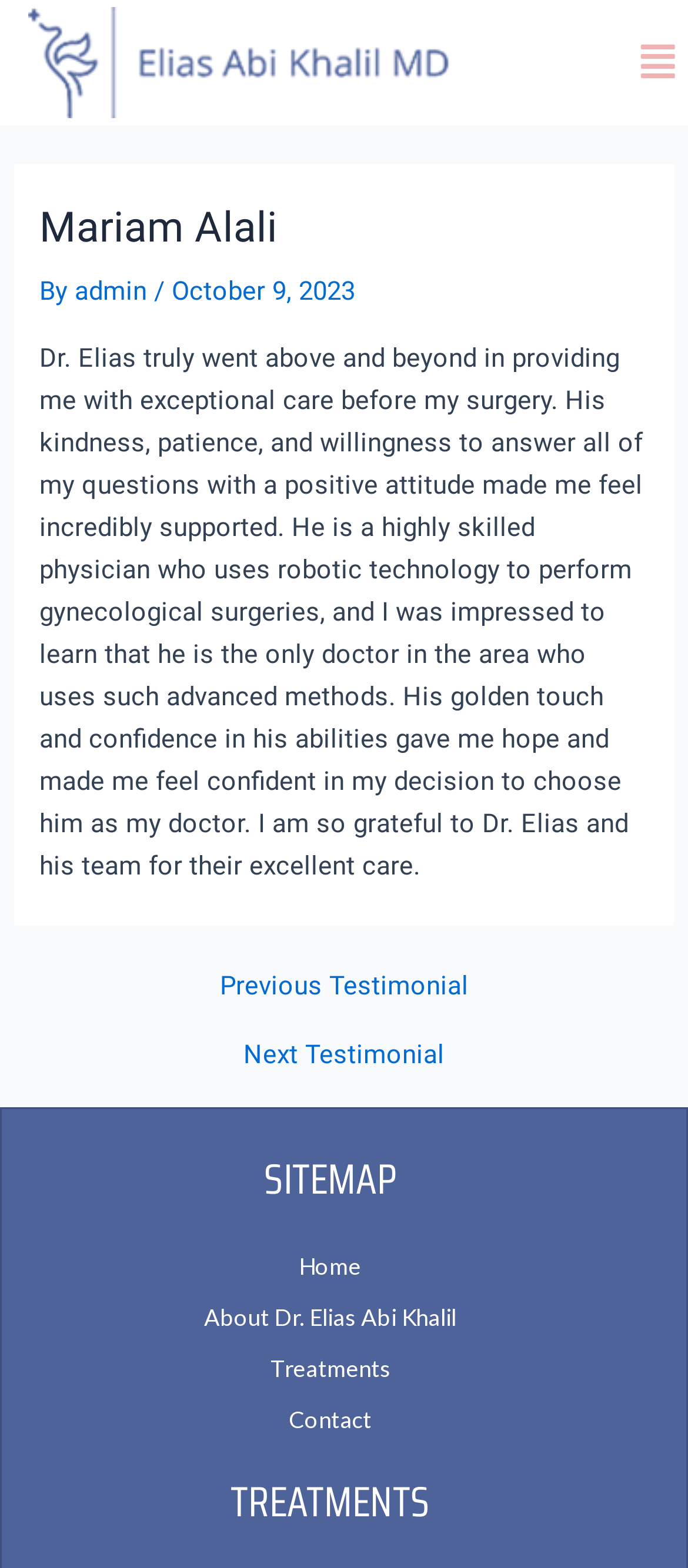What is the date mentioned in the testimonial section?
Please analyze the image and answer the question with as much detail as possible.

The testimonial section has a text that mentions 'October 9, 2023', which is likely the date when the testimonial was written or published.